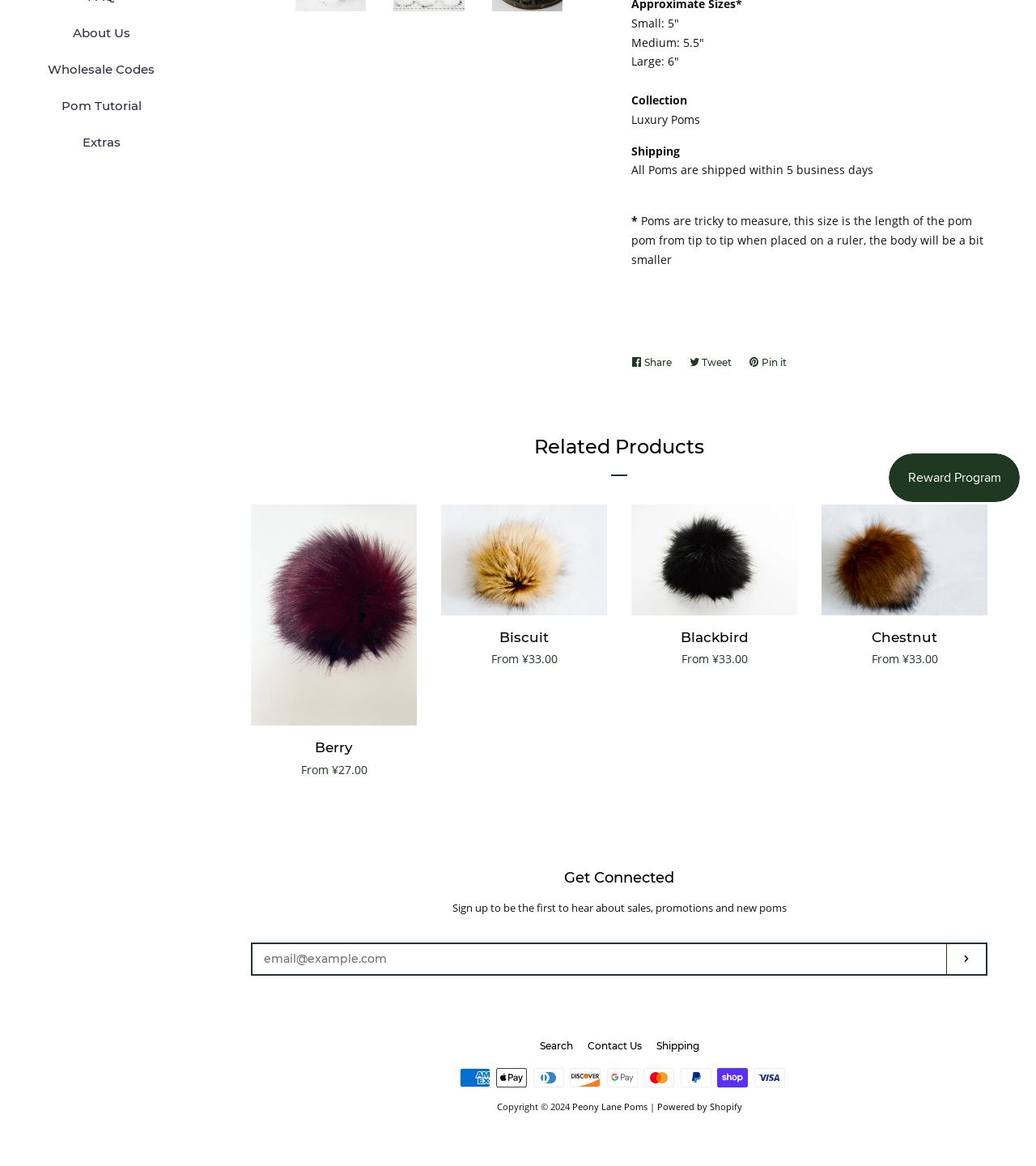From the element description: "Search", extract the bounding box coordinates of the UI element. The coordinates should be expressed as four float numbers between 0 and 1, in the order [left, top, right, bottom].

[0.521, 0.891, 0.553, 0.902]